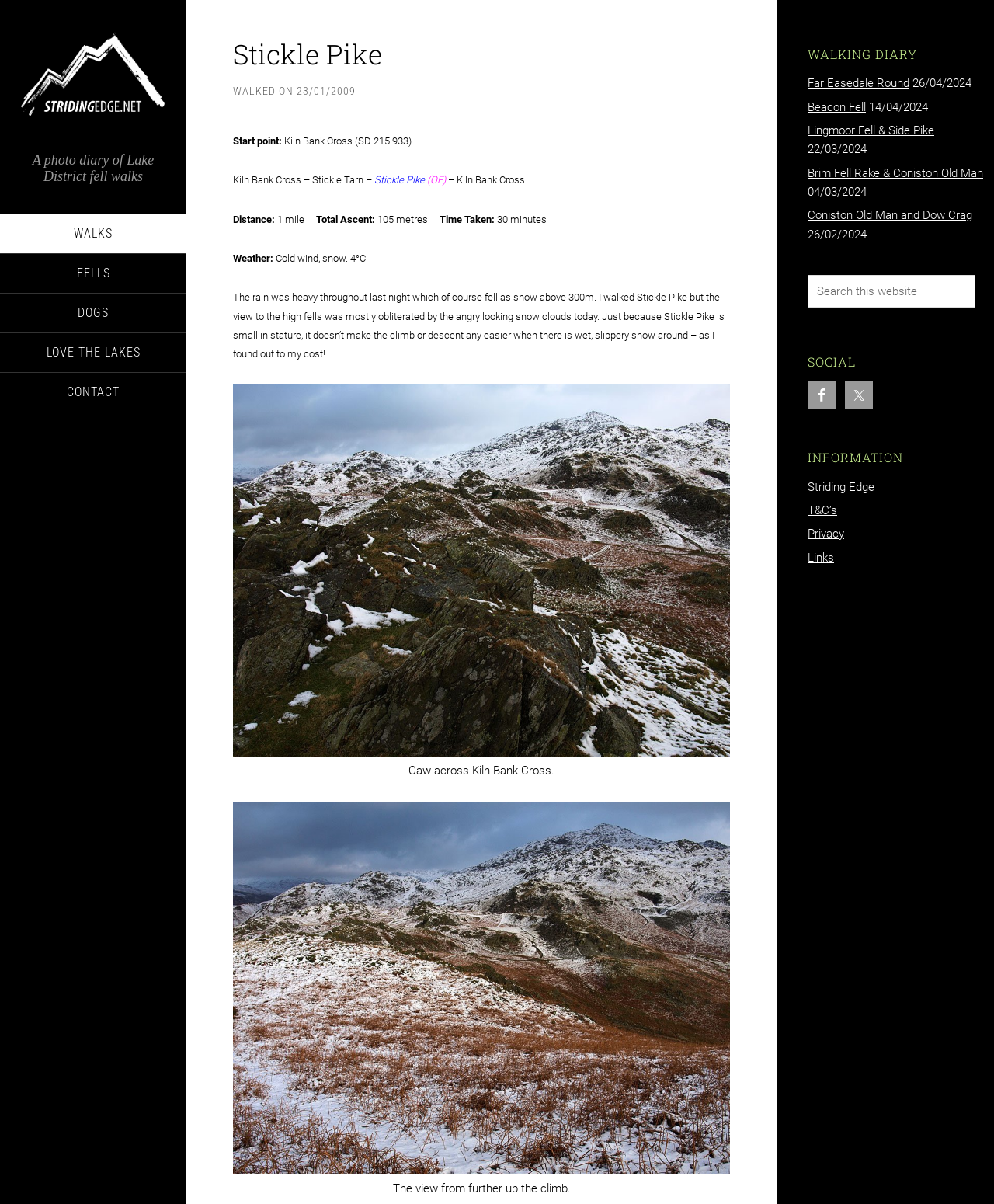Locate the bounding box coordinates of the element you need to click to accomplish the task described by this instruction: "Visit the 'Far Easedale Round' walking diary".

[0.812, 0.063, 0.915, 0.075]